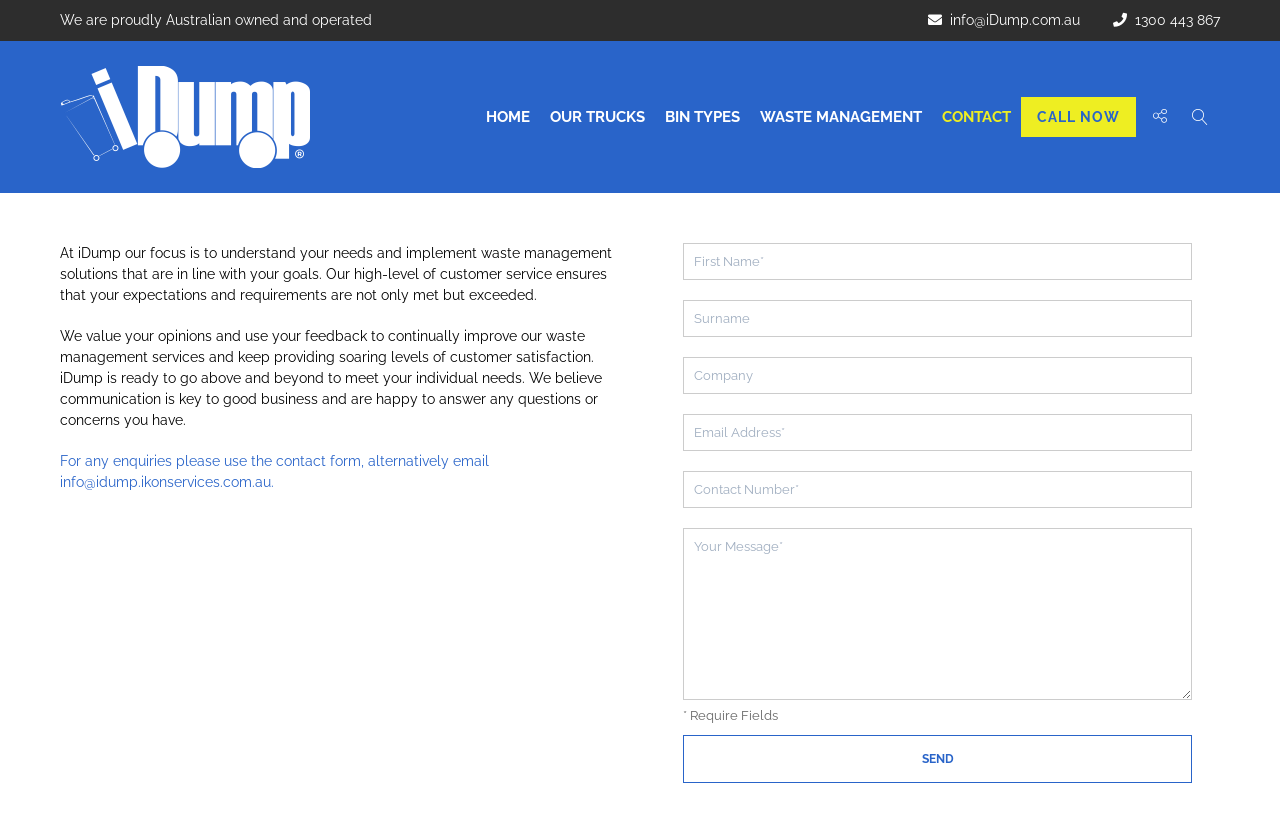Respond with a single word or phrase to the following question:
What is the company's focus?

To understand customer needs